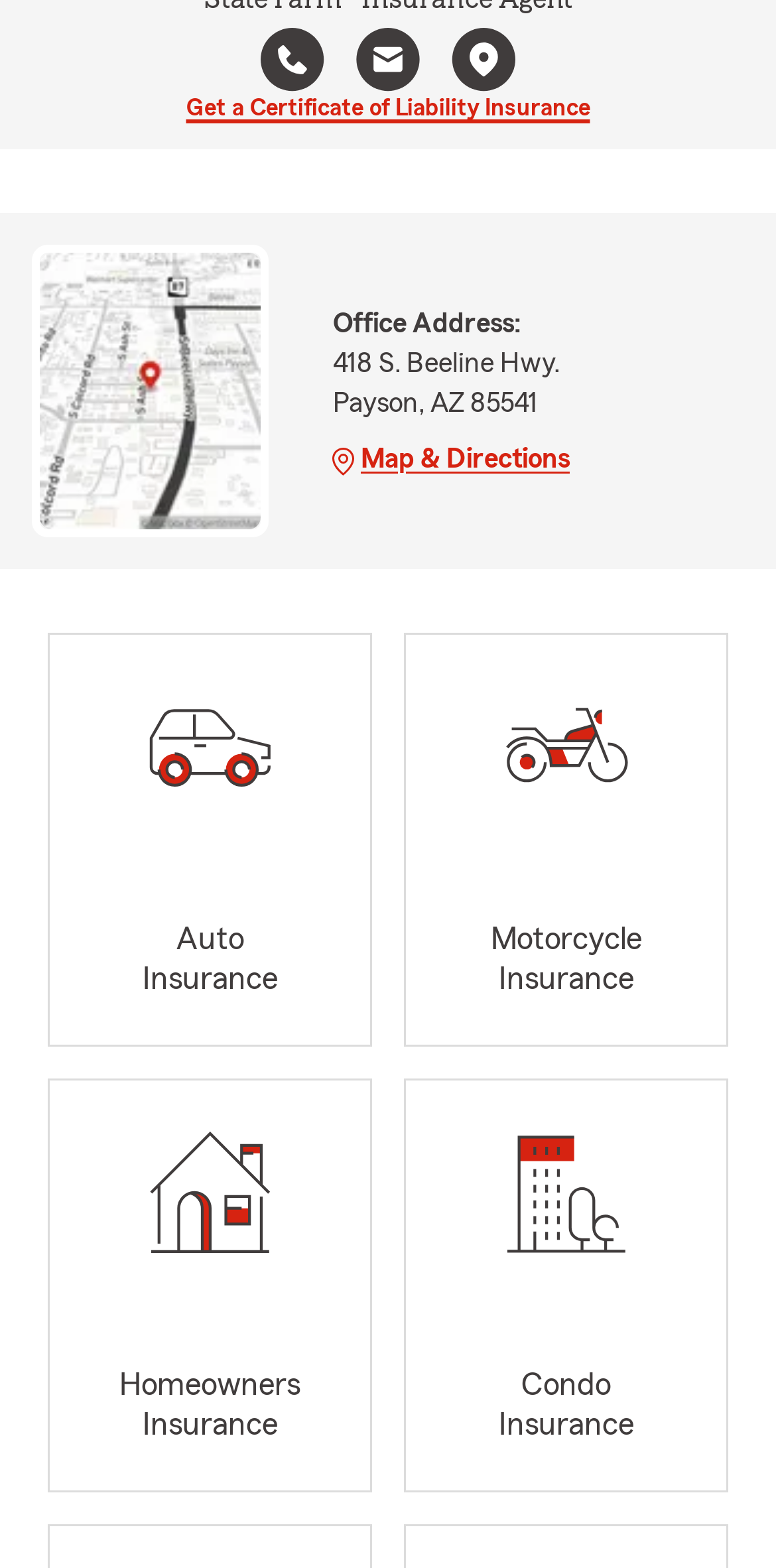Extract the bounding box of the UI element described as: "Testimonials".

None